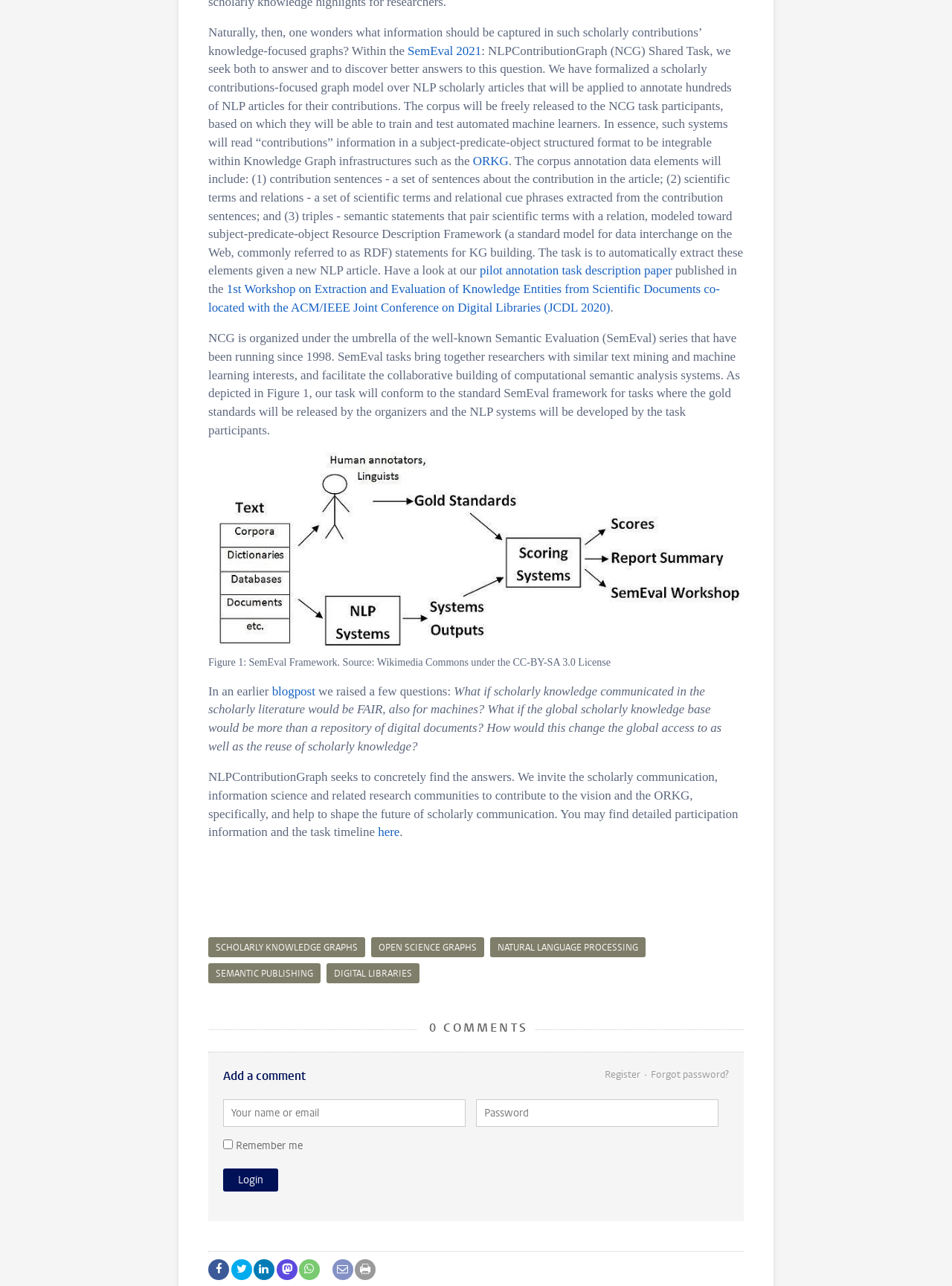Determine the bounding box coordinates of the region that needs to be clicked to achieve the task: "Read the pilot annotation task description paper".

[0.504, 0.205, 0.706, 0.216]